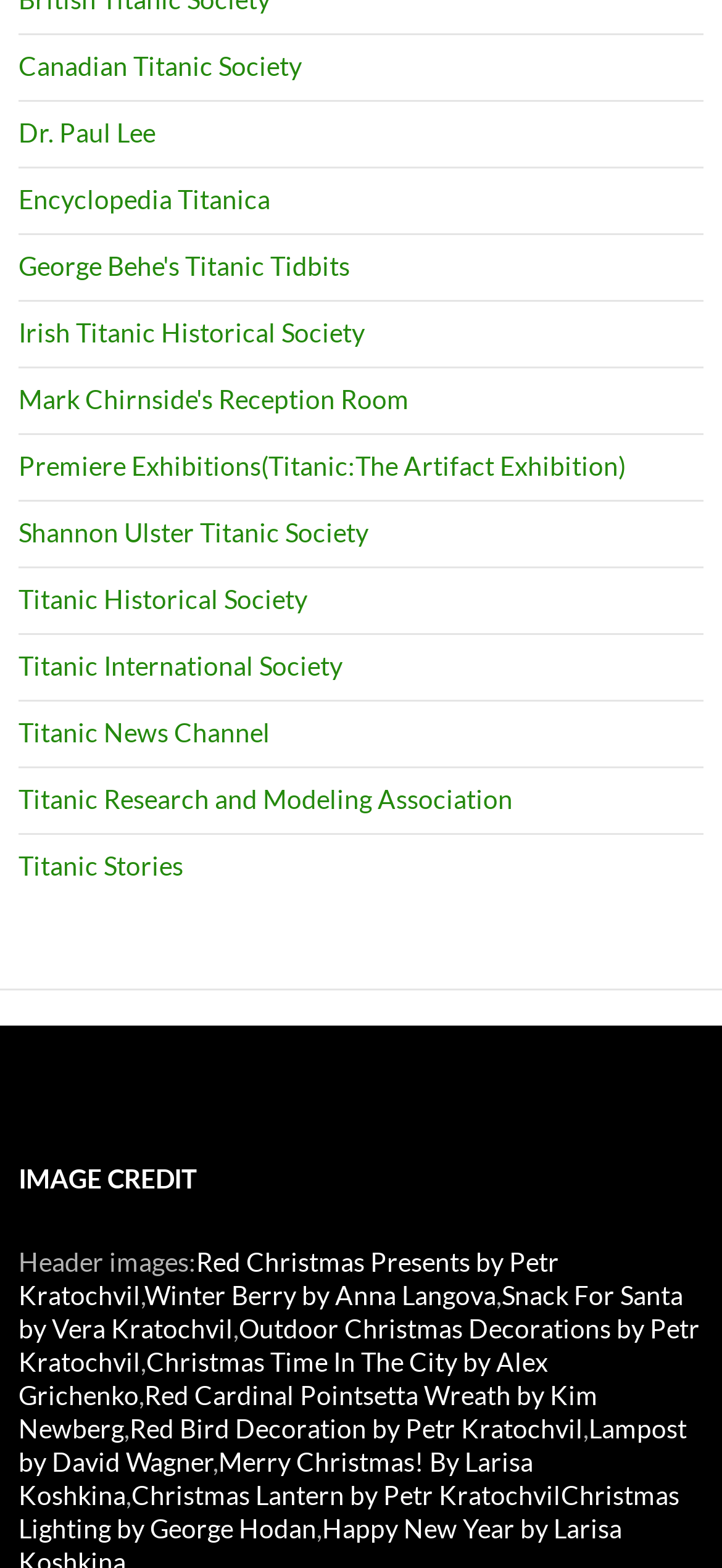Highlight the bounding box coordinates of the region I should click on to meet the following instruction: "go to the Titanic Historical Society website".

[0.026, 0.372, 0.426, 0.392]